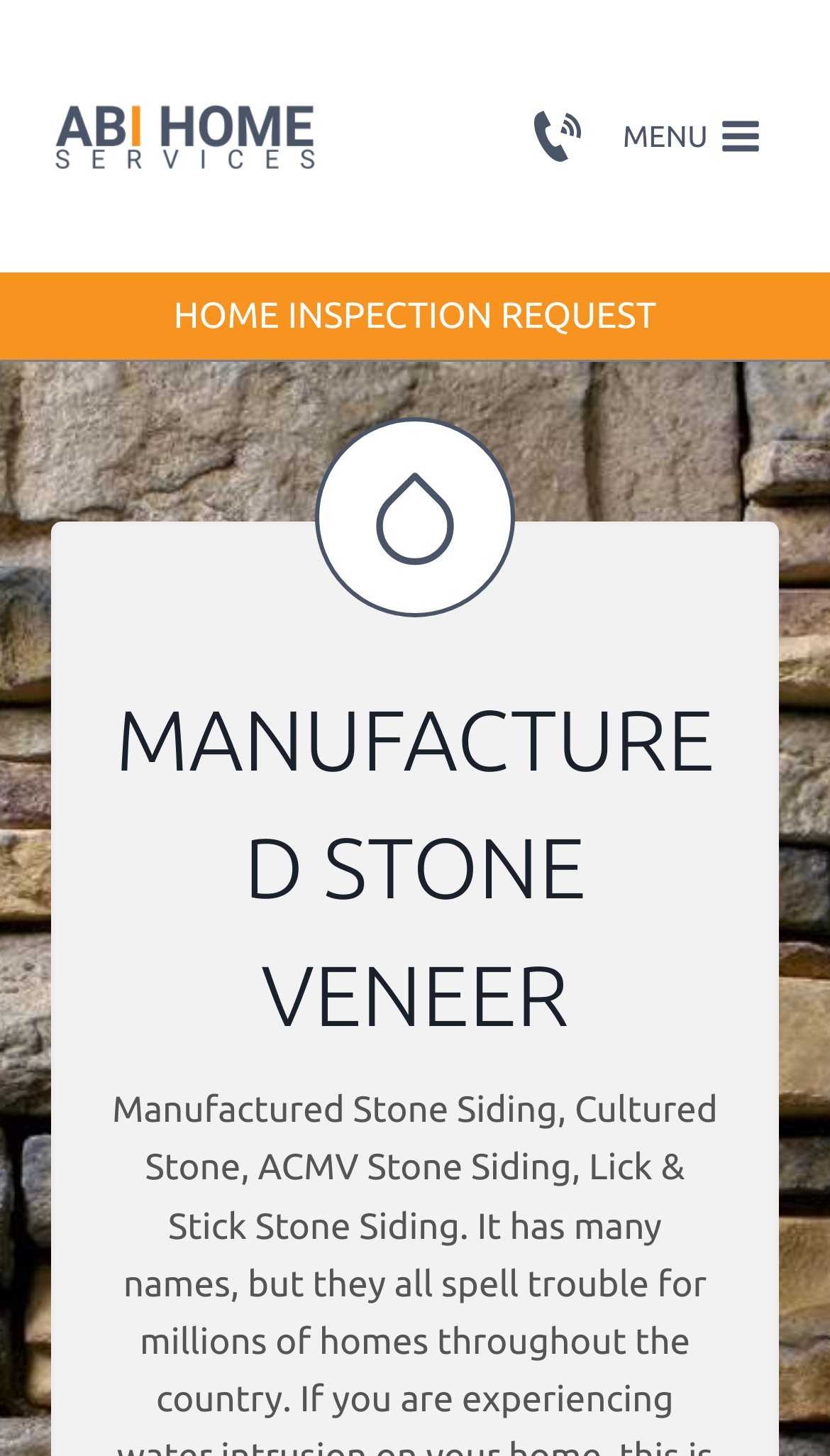Answer the following inquiry with a single word or phrase:
What can be requested from the webpage?

Home Inspection